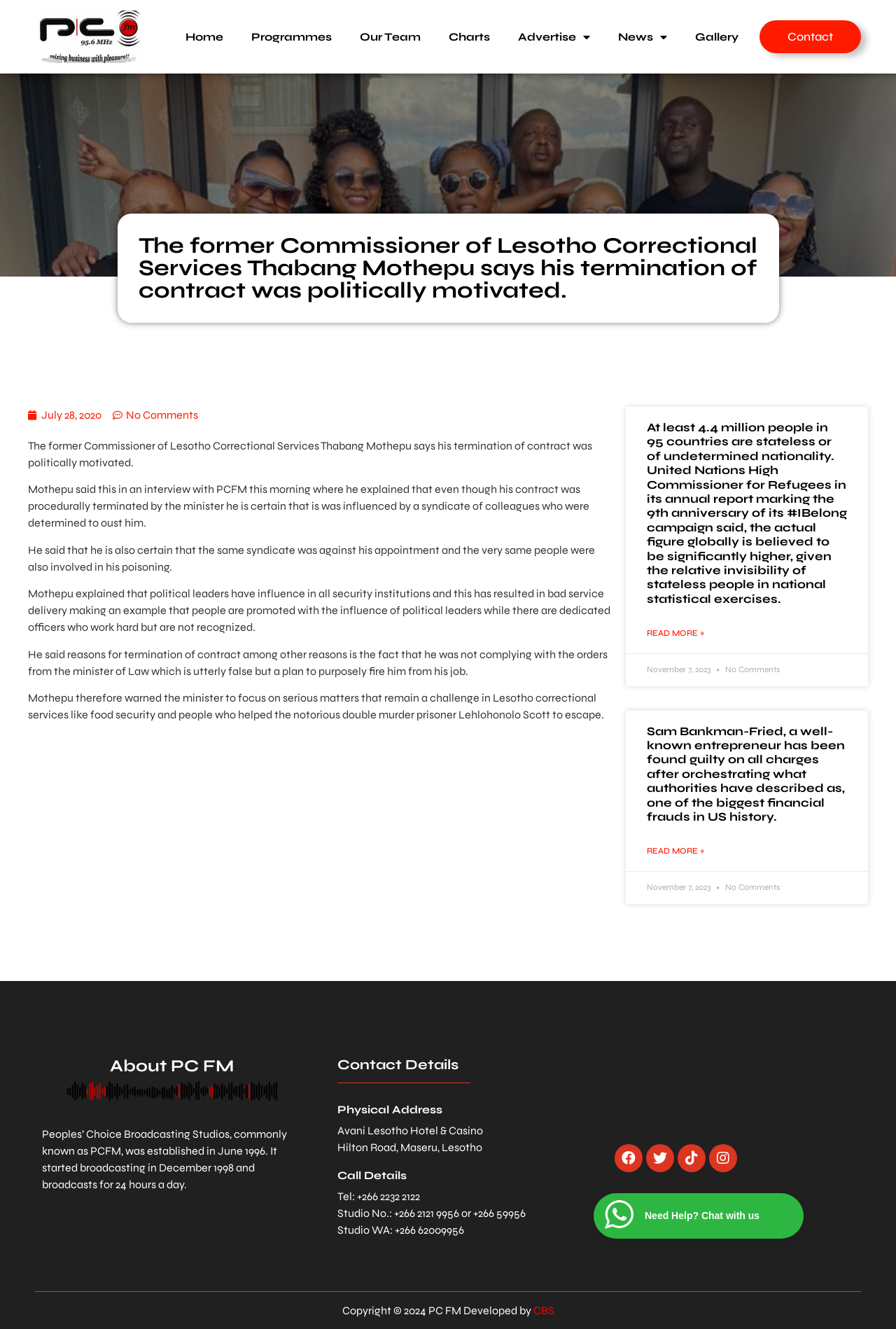What is the telephone number of PCFM?
Using the details from the image, give an elaborate explanation to answer the question.

The answer can be found in the contact details section which states 'Tel: +266 2232 2122'